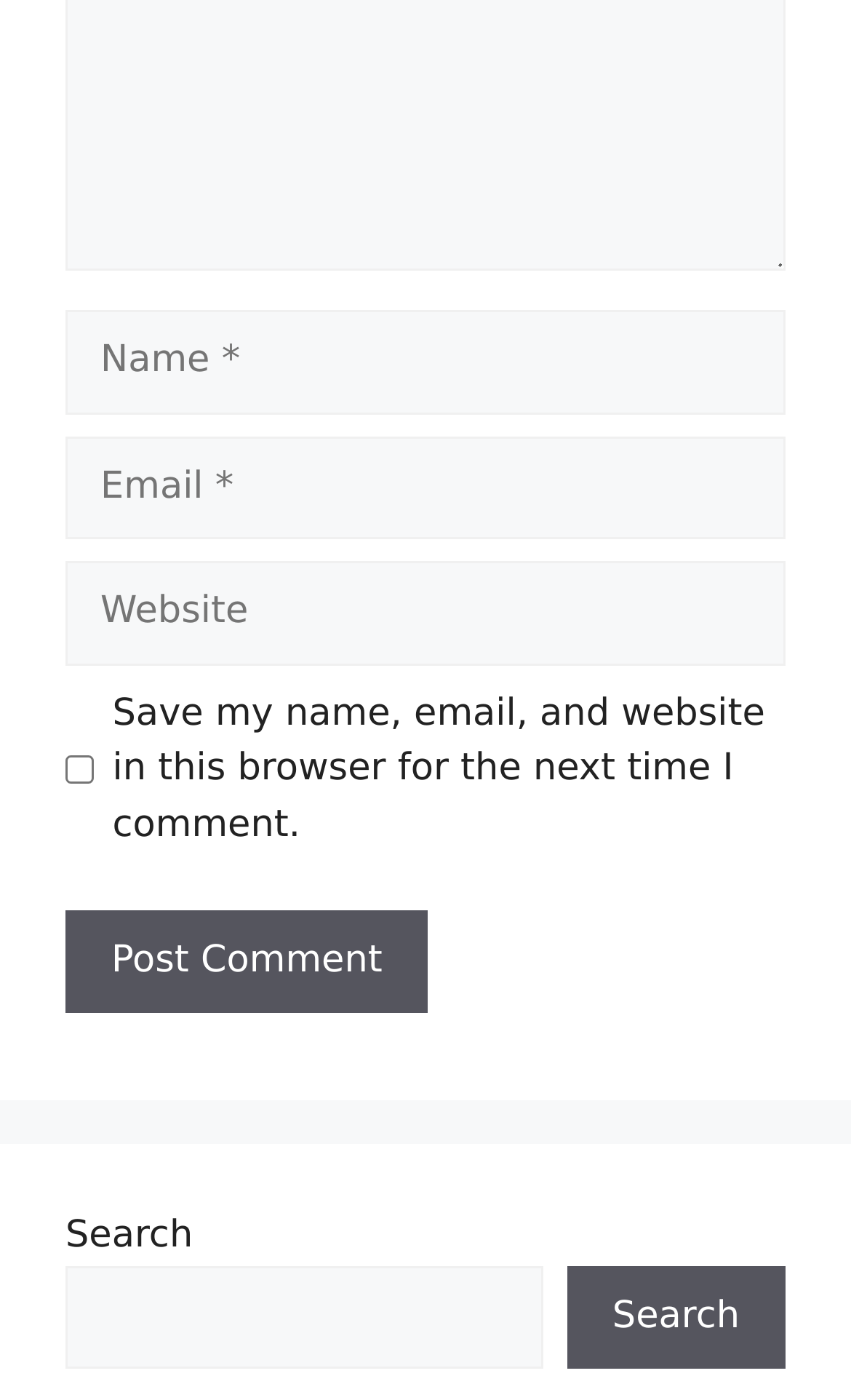Use a single word or phrase to answer the question: 
What is the button below the comment form for?

Post Comment